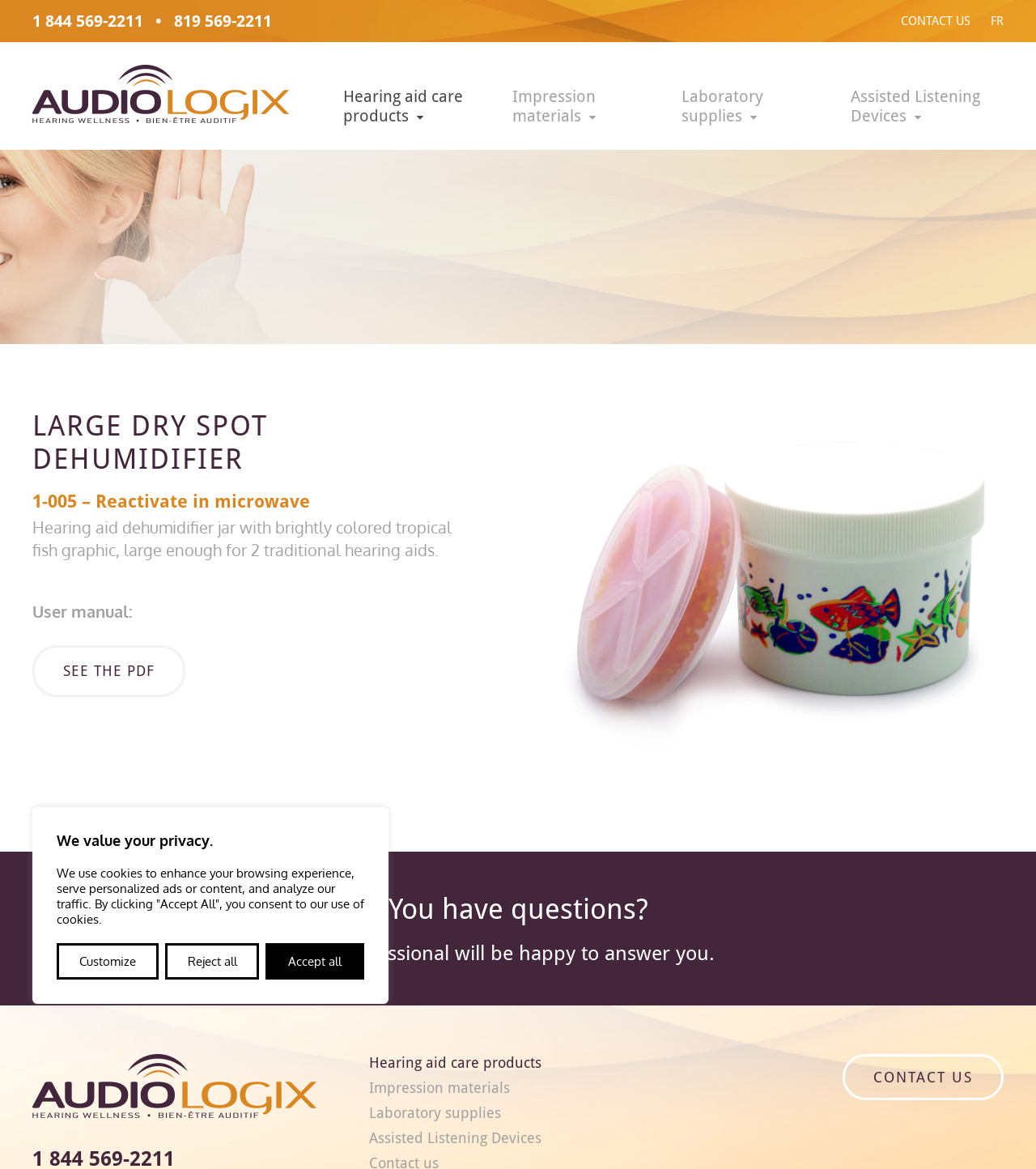Locate the headline of the webpage and generate its content.

LARGE DRY SPOT DEHUMIDIFIER